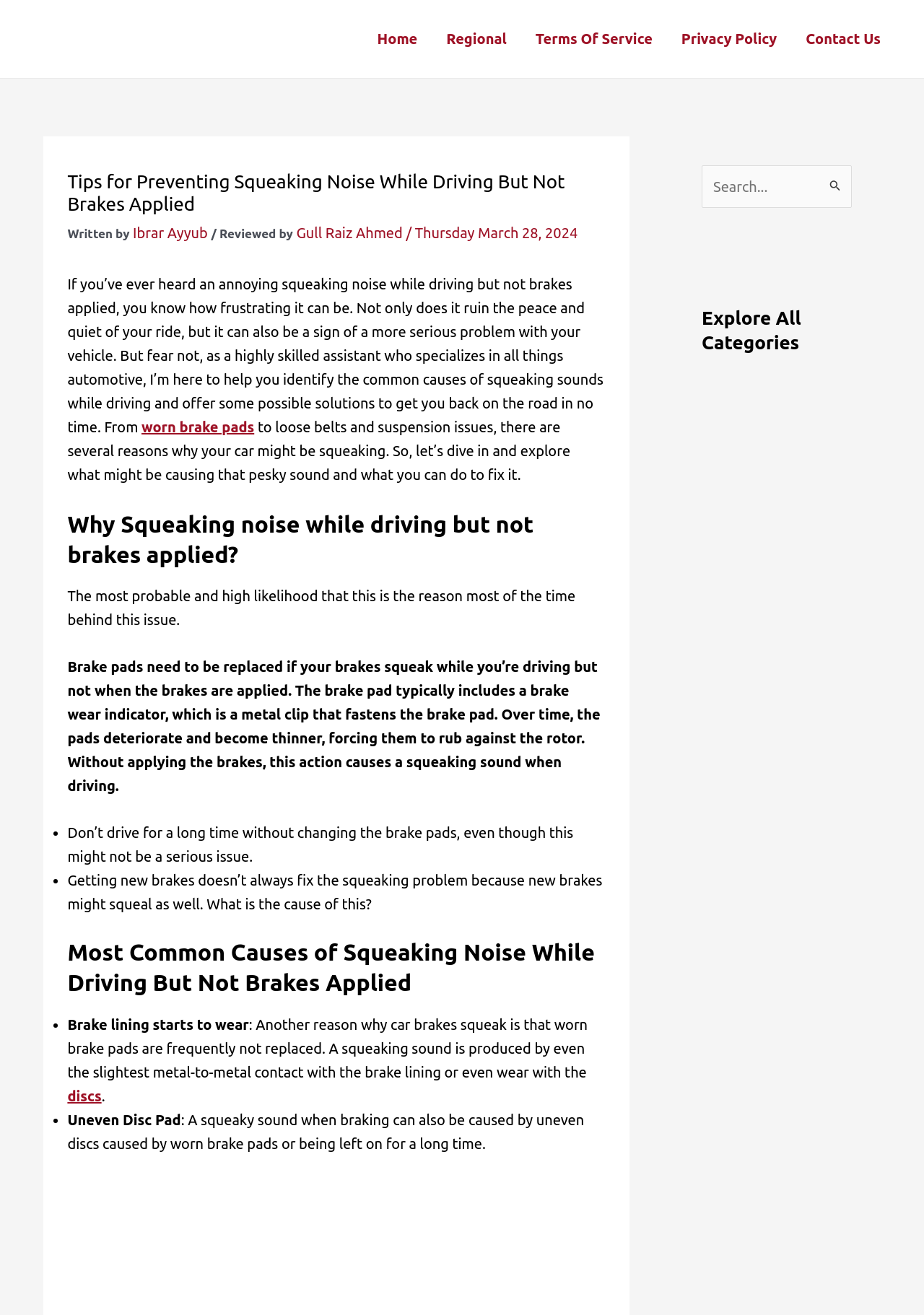Locate the bounding box of the UI element described by: "Explore All Categories" in the given webpage screenshot.

[0.759, 0.233, 0.922, 0.27]